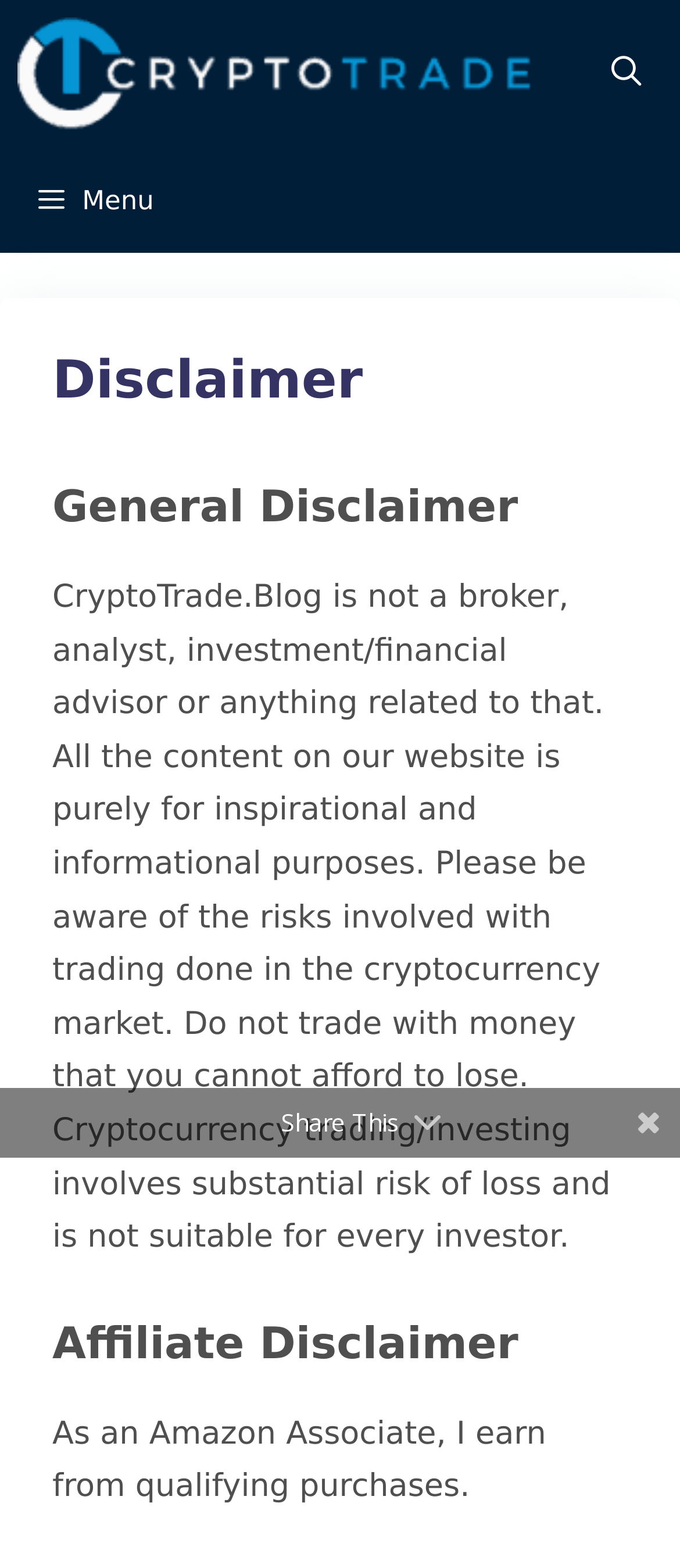Determine the bounding box coordinates in the format (top-left x, top-left y, bottom-right x, bottom-right y). Ensure all values are floating point numbers between 0 and 1. Identify the bounding box of the UI element described by: aria-label="Open Search Bar"

[0.841, 0.0, 1.0, 0.095]